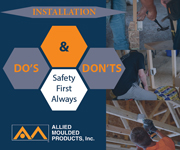Provide your answer in a single word or phrase: 
Who is the target audience of this educational content?

Professionals and trainees